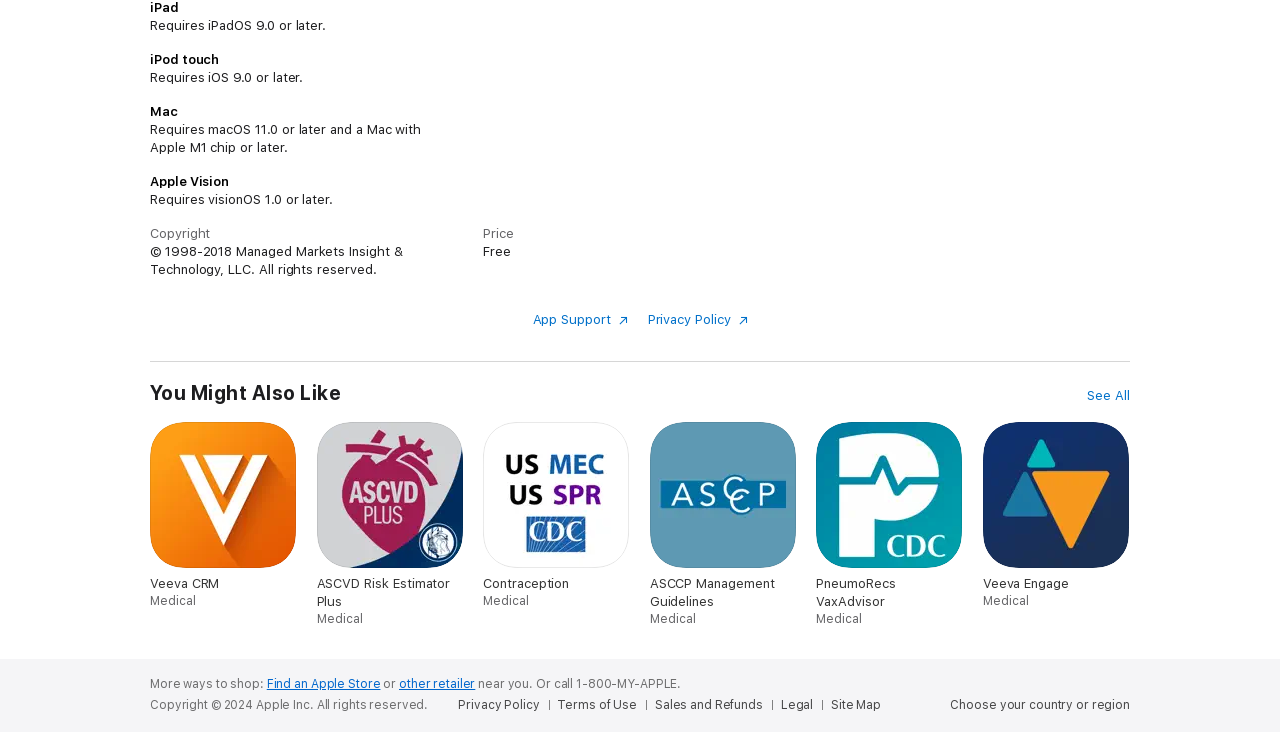Identify the bounding box coordinates of the region I need to click to complete this instruction: "View Privacy Policy".

[0.506, 0.426, 0.584, 0.447]